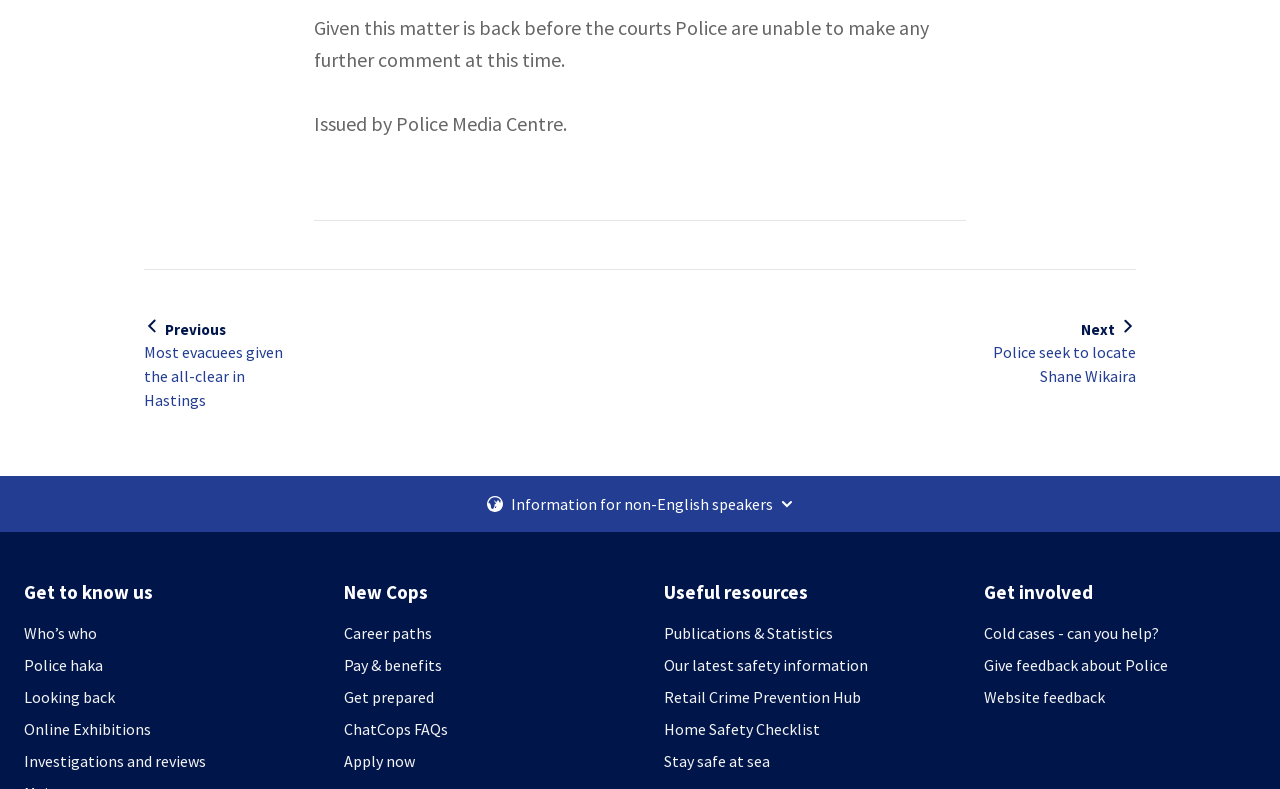Determine the bounding box coordinates of the clickable area required to perform the following instruction: "Get information for non-English speakers". The coordinates should be represented as four float numbers between 0 and 1: [left, top, right, bottom].

[0.0, 0.603, 1.0, 0.674]